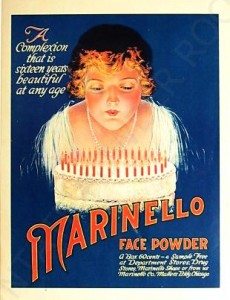Provide a thorough description of what you see in the image.

This vintage advertisement features a captivating illustration for Marinello Face Powder from the 1910s. The design showcases a young girl with delicate features, blowing out candles on a cake, symbolizing youth and beauty. The text prominently declares, "A complexion that is sixteen years beautiful at any age," emphasizing the product's promise of timeless beauty. The color palette combines a deep blue background with vibrant oranges and whites, creating a striking contrast that draws the viewer's eye. This piece reflects the era's aesthetic values, encapsulating the charm of early 20th-century cosmetic advertising and the nostalgic allure of beauty products from that time.